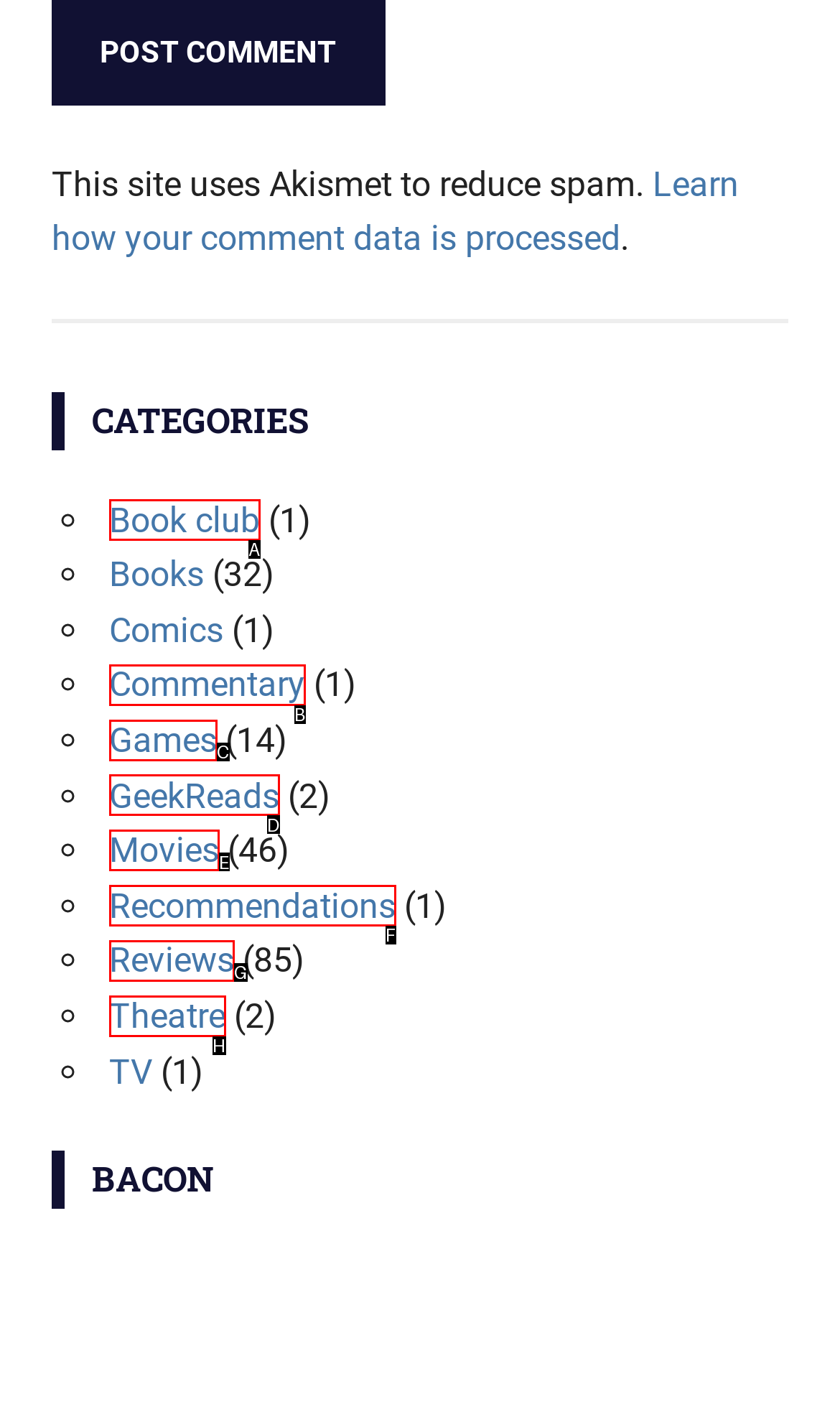Identify which option matches the following description: Book club
Answer by giving the letter of the correct option directly.

A